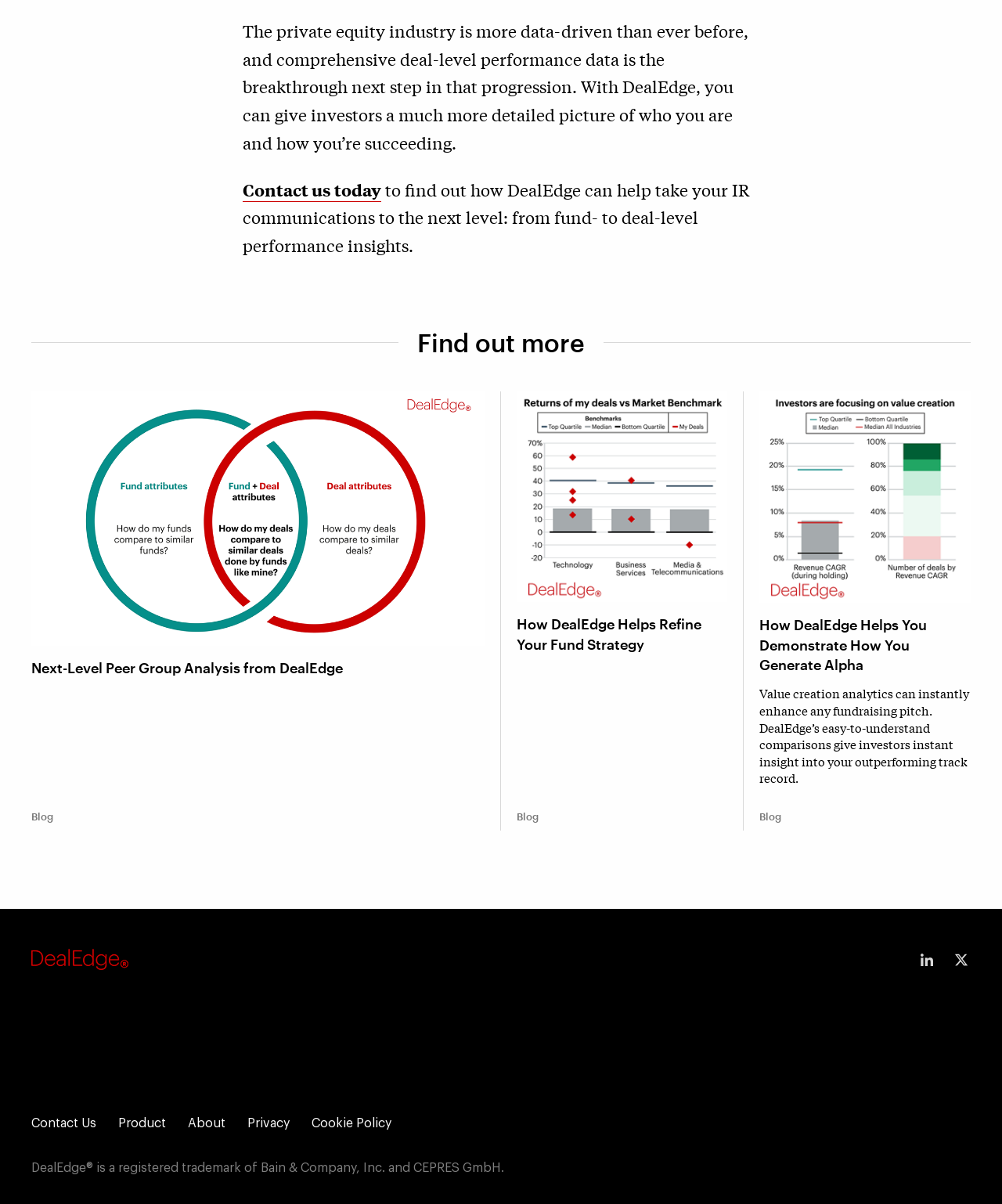Based on the image, please elaborate on the answer to the following question:
What is the purpose of DealEdge?

According to the static text at the top of the page, DealEdge provides comprehensive deal-level performance data to private equity investors. This data helps investors understand the performance of their investments and make informed decisions.